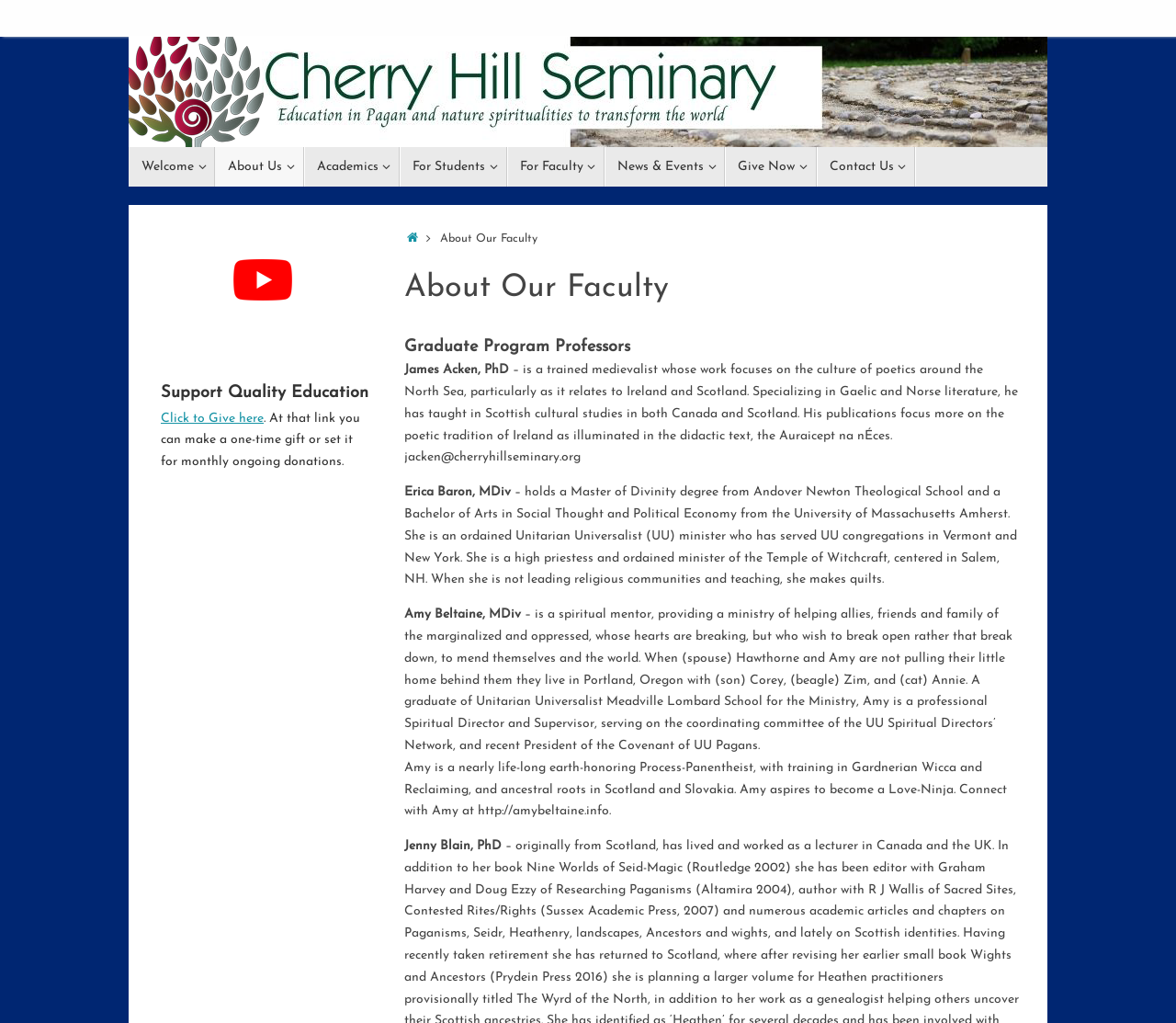What is the purpose of the 'Support Quality Education' section?
Based on the screenshot, provide a one-word or short-phrase response.

To make a donation